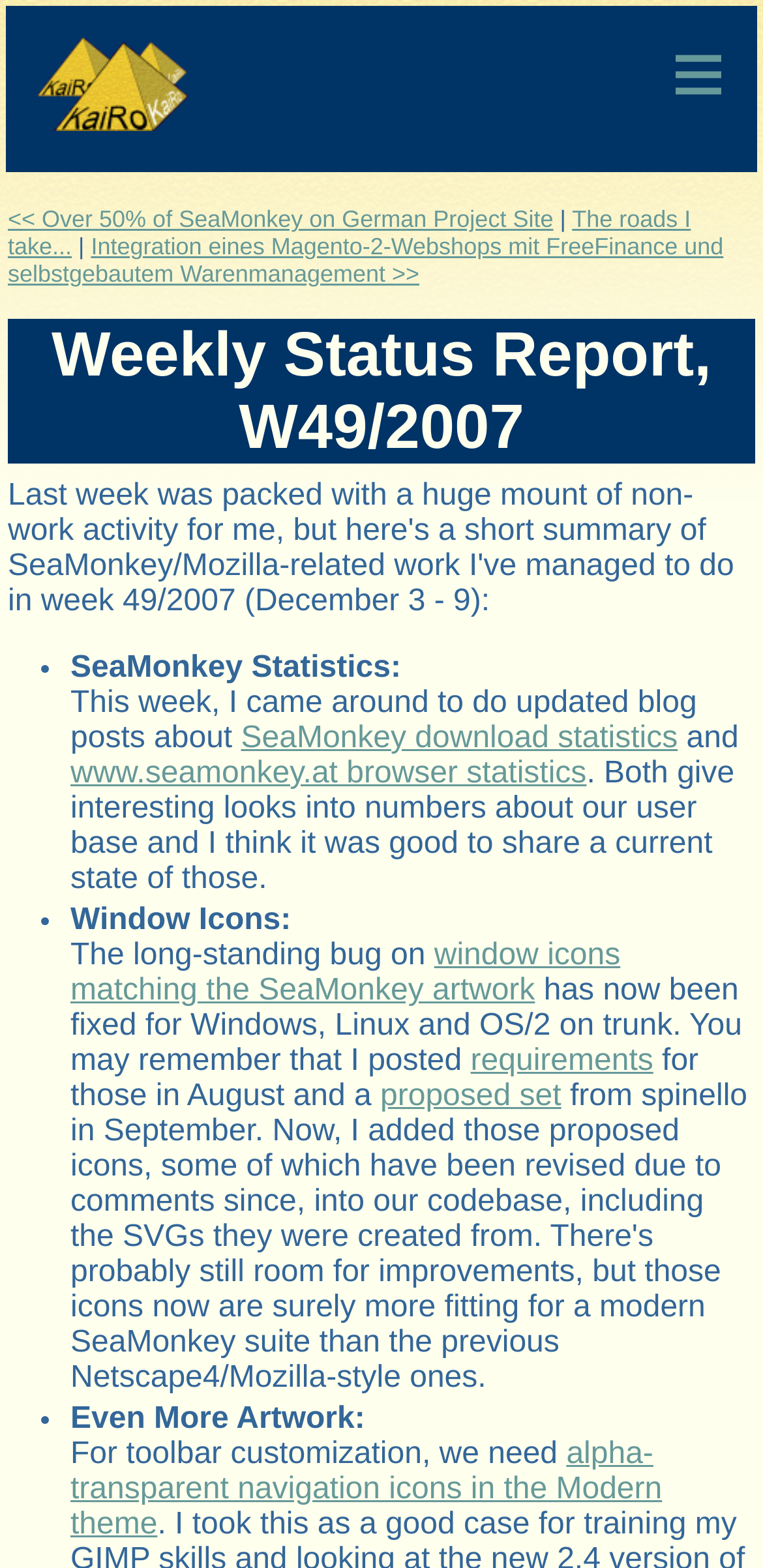Locate the bounding box of the UI element based on this description: "alt="www.KaiRo.at" title="www.KaiRo.at"". Provide four float numbers between 0 and 1 as [left, top, right, bottom].

[0.049, 0.024, 0.247, 0.09]